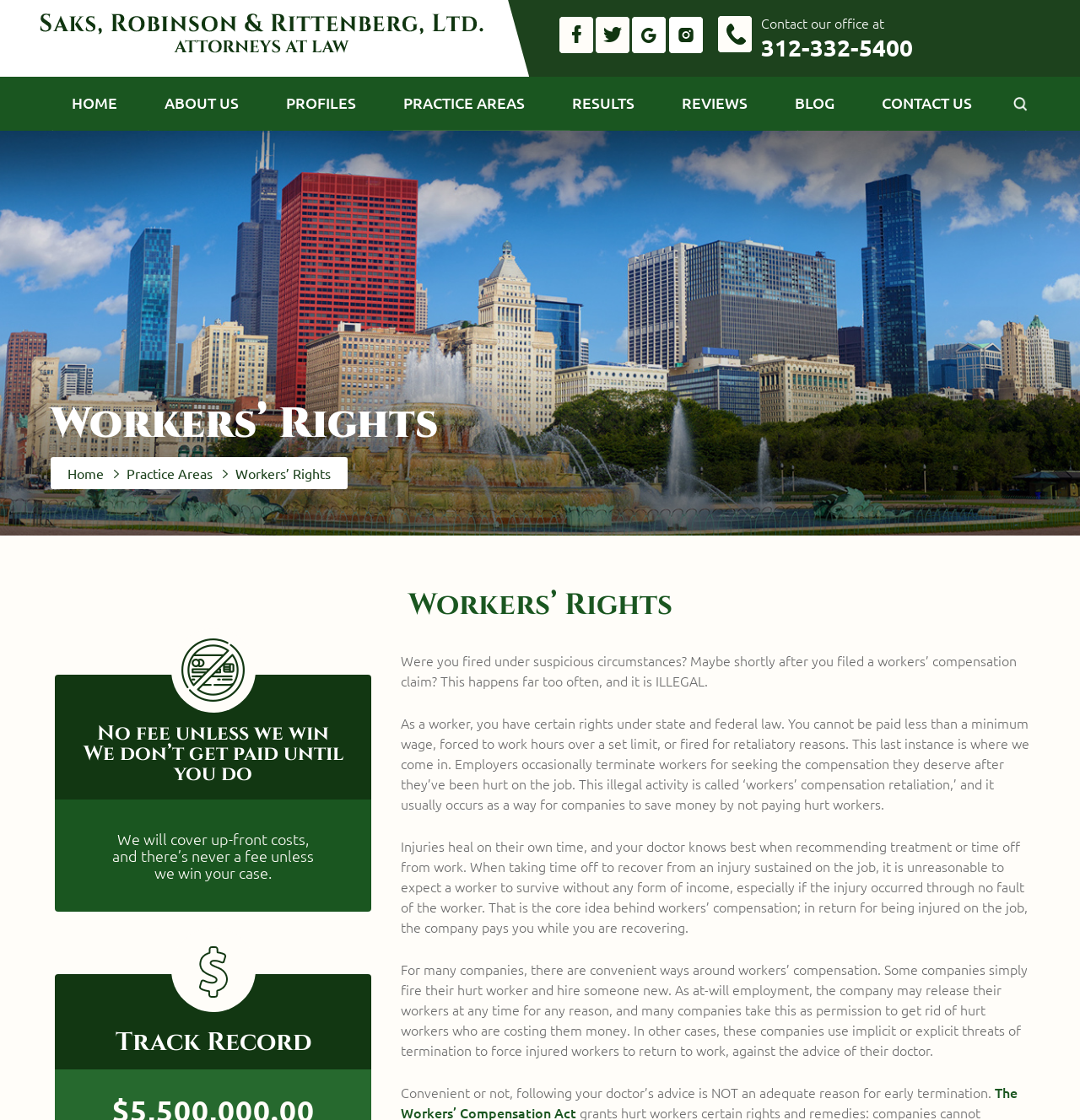Provide a short answer using a single word or phrase for the following question: 
How many social media links are available?

4